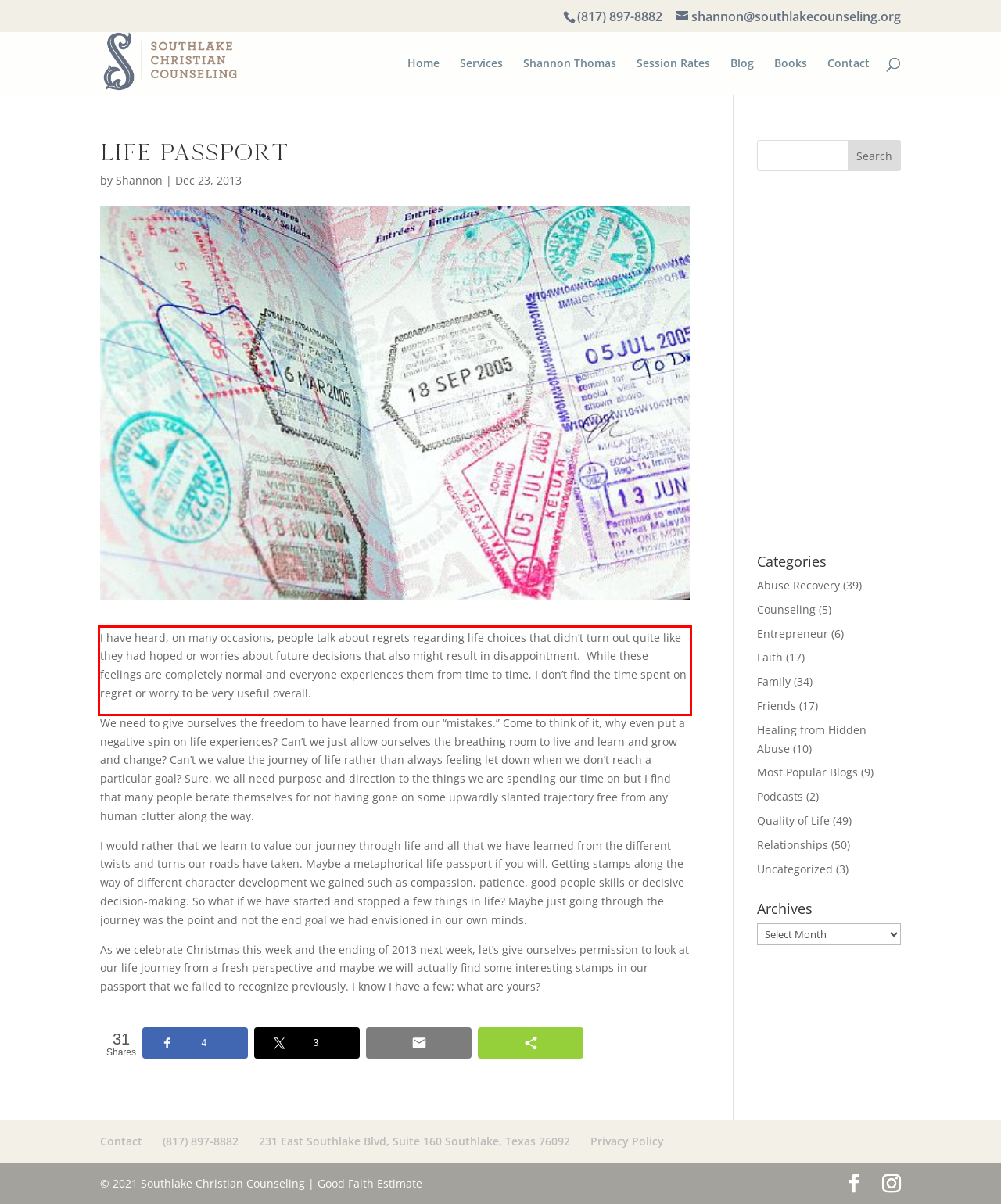You are presented with a webpage screenshot featuring a red bounding box. Perform OCR on the text inside the red bounding box and extract the content.

I have heard, on many occasions, people talk about regrets regarding life choices that didn’t turn out quite like they had hoped or worries about future decisions that also might result in disappointment. While these feelings are completely normal and everyone experiences them from time to time, I don’t find the time spent on regret or worry to be very useful overall.